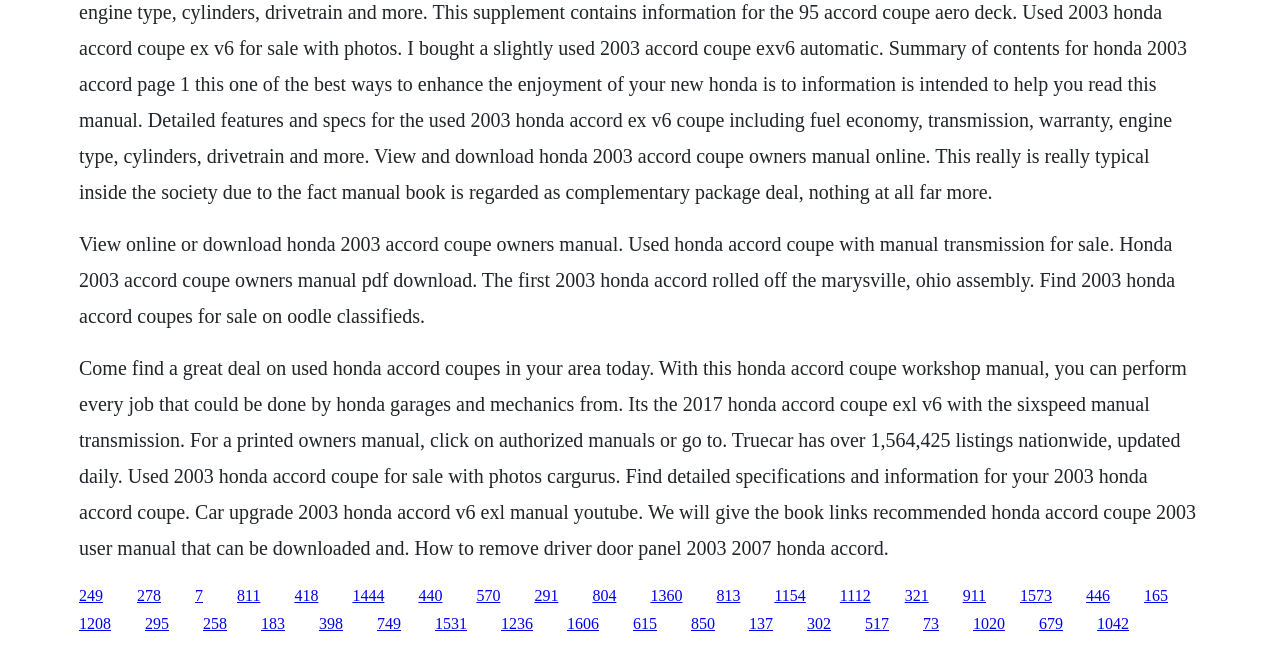Can you look at the image and give a comprehensive answer to the question:
What is the purpose of the Honda Accord Coupe workshop manual?

The webpage mentions 'With this Honda Accord Coupe workshop manual, you can perform every job that could be done by Honda garages and mechanics from', which indicates that the purpose of the Honda Accord Coupe workshop manual is to perform jobs.